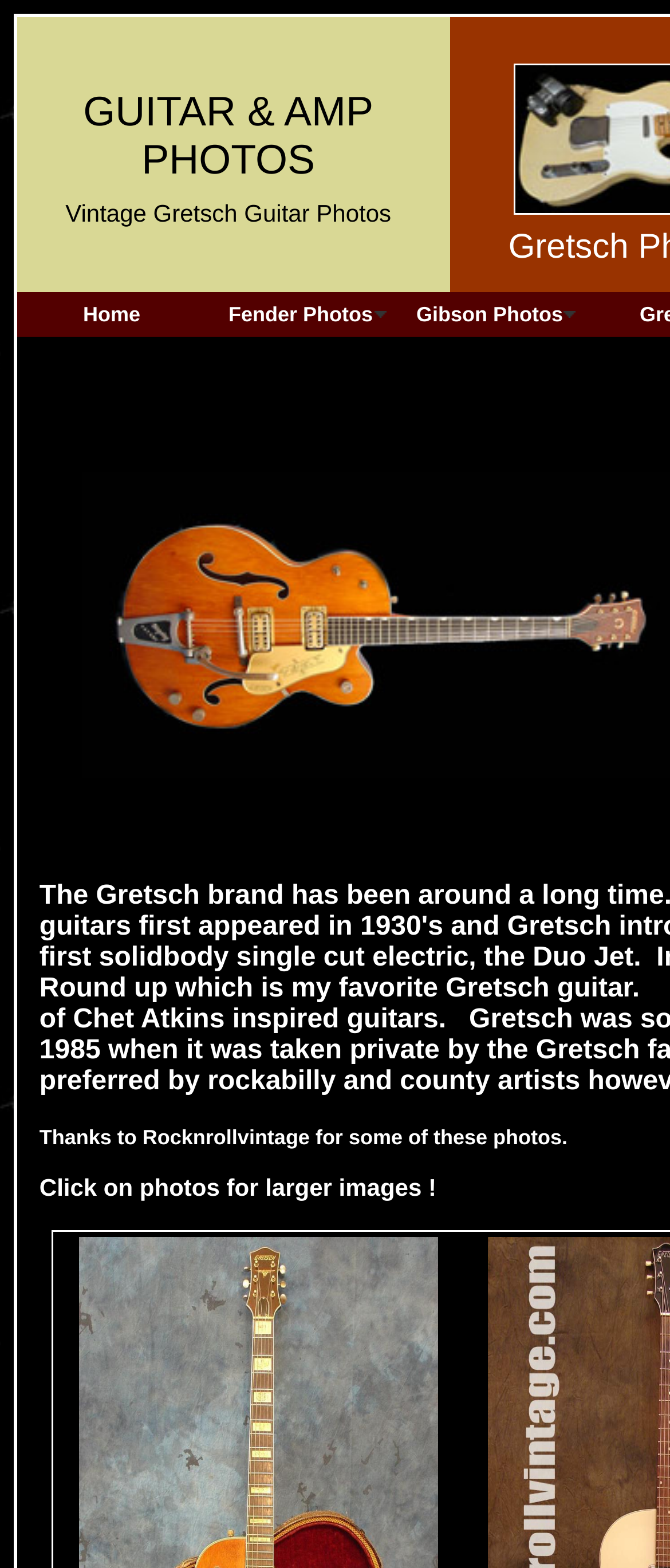What type of guitar is featured?
Please provide a comprehensive answer based on the contents of the image.

Based on the webpage title 'Vintage Gretsch Guitar Photos and Guitar information' and the image on the page, it can be inferred that the type of guitar featured is Gretsch.